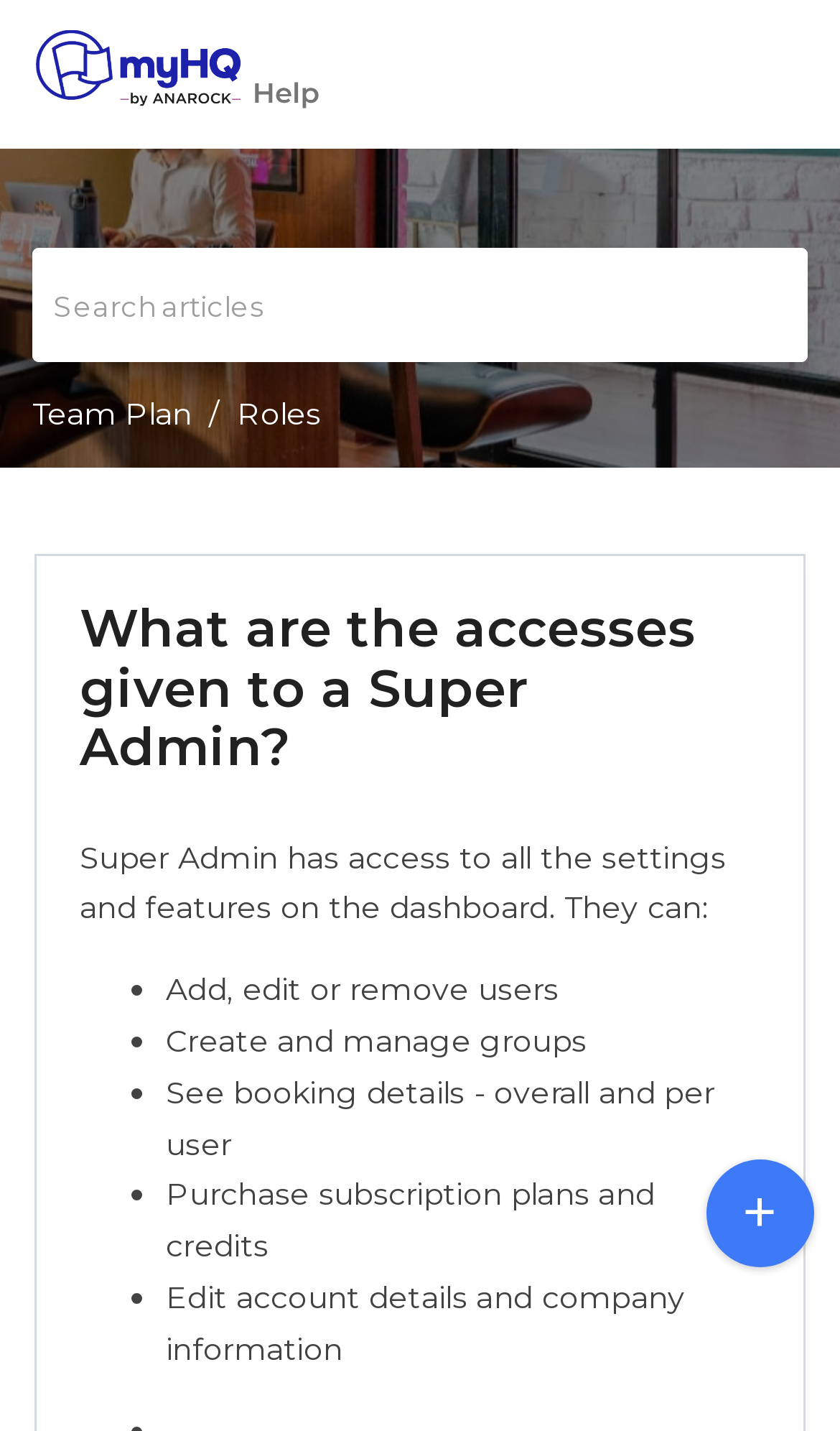Locate the UI element described by Skip to Content in the provided webpage screenshot. Return the bounding box coordinates in the format (top-left x, top-left y, bottom-right x, bottom-right y), ensuring all values are between 0 and 1.

[0.051, 0.075, 0.564, 0.148]